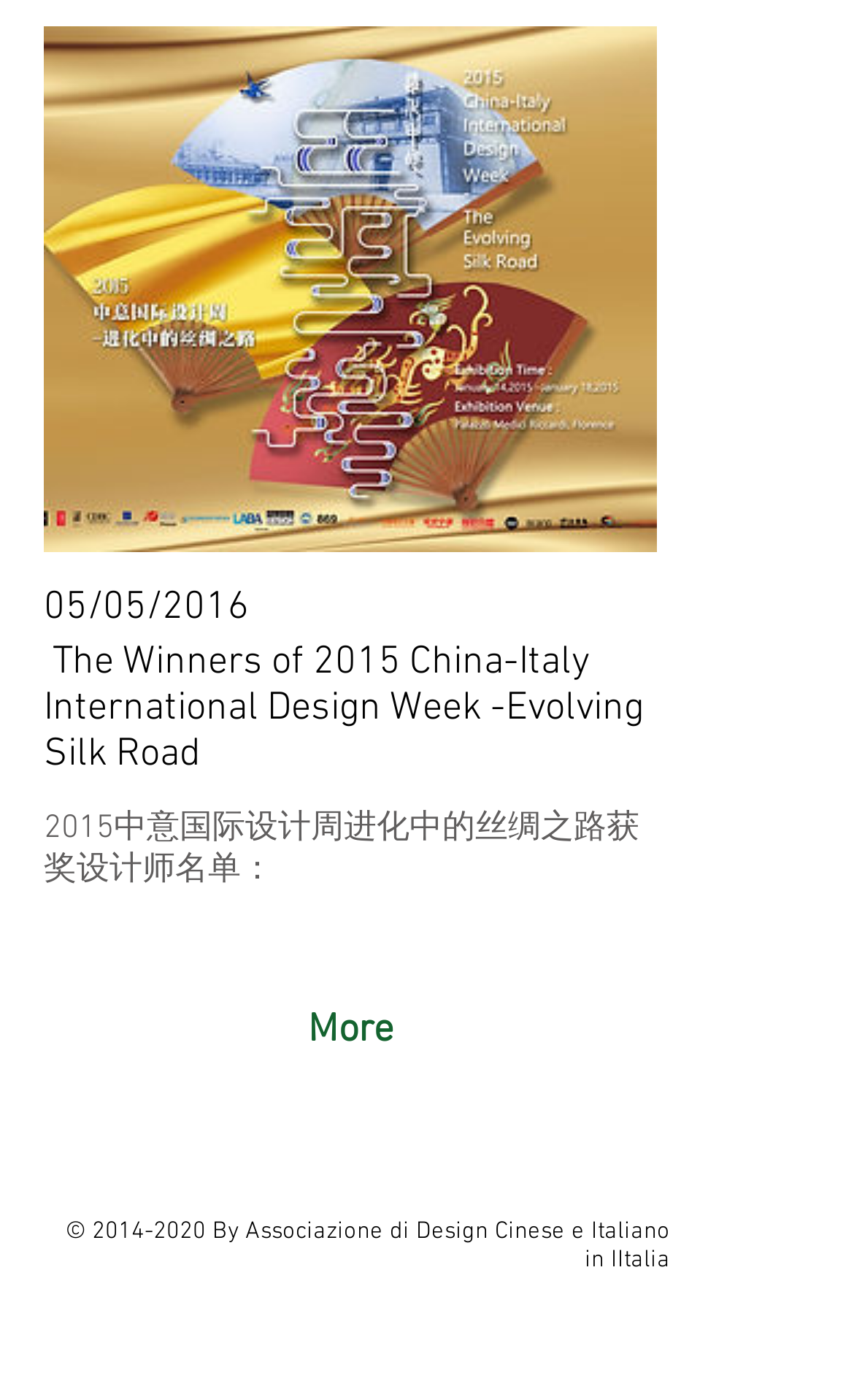What social media platform is represented by the black circle icon?
Please provide a single word or phrase as your answer based on the screenshot.

Facebook